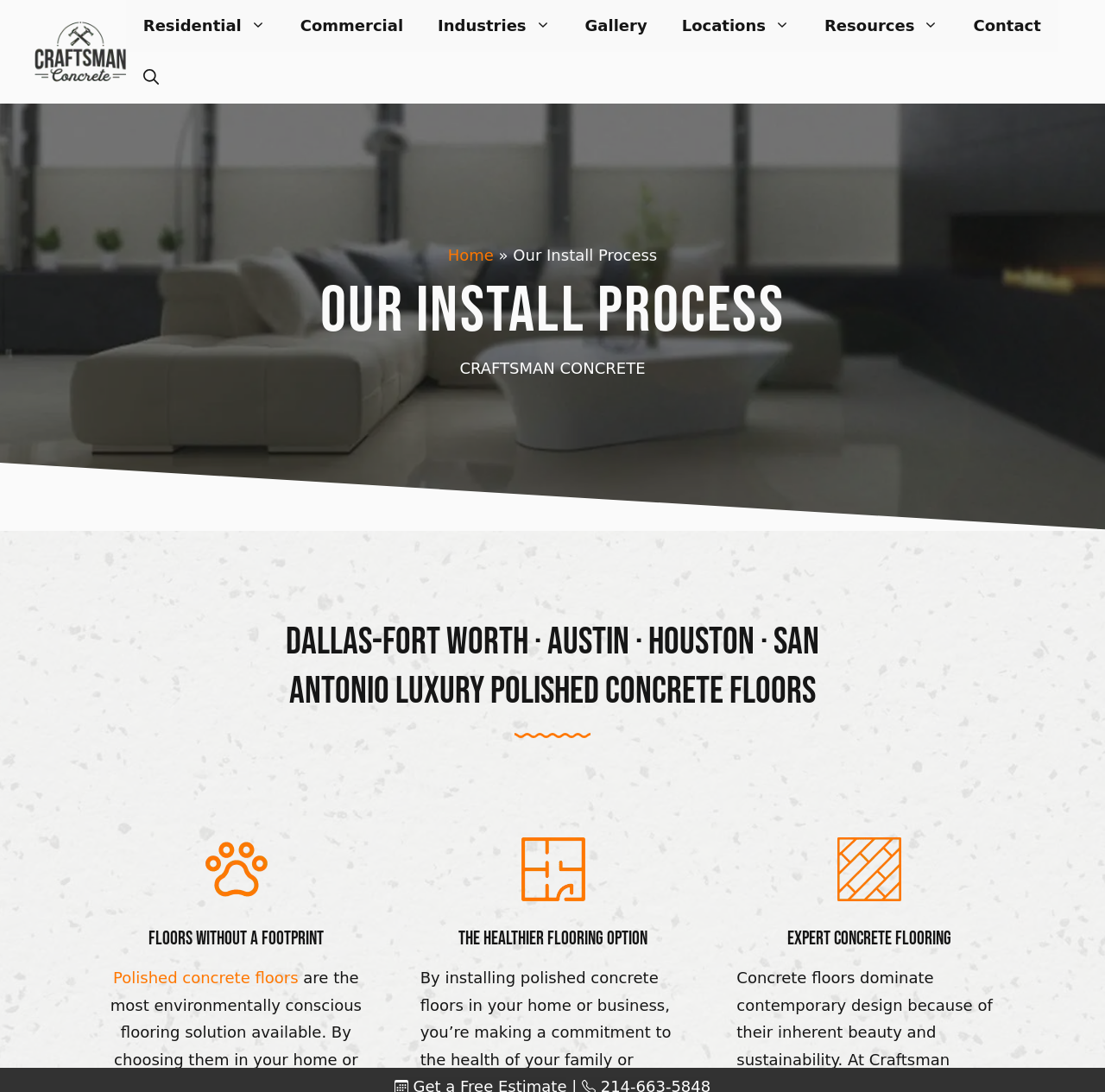Locate the UI element that matches the description Resources in the webpage screenshot. Return the bounding box coordinates in the format (top-left x, top-left y, bottom-right x, bottom-right y), with values ranging from 0 to 1.

[0.73, 0.0, 0.865, 0.047]